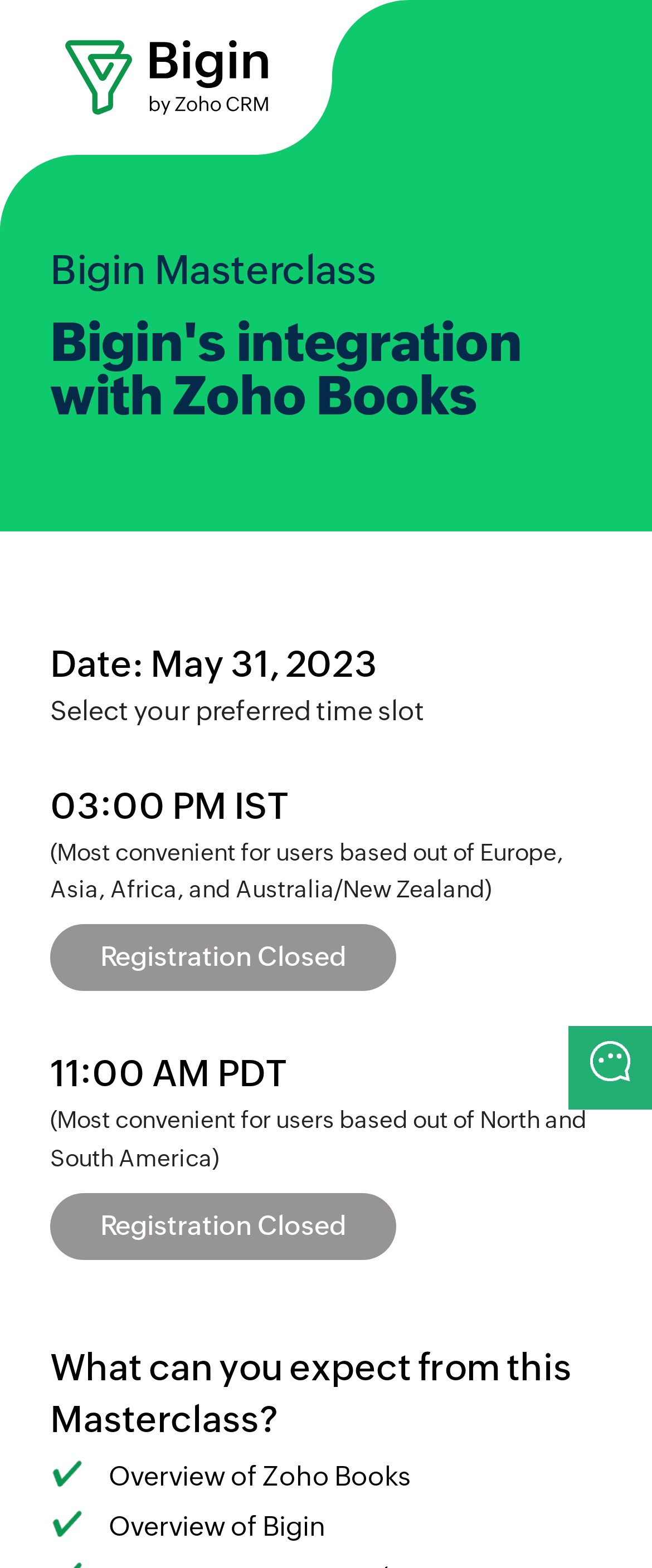What are the two time slots available for the masterclass?
Please provide a comprehensive answer to the question based on the webpage screenshot.

I found the two time slots available for the masterclass by looking at the static text elements that say '03:00 PM IST' and '11:00 AM PDT'.